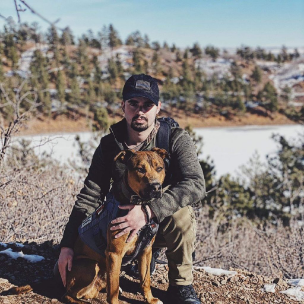What is visible behind the man and the dog?
Using the image provided, answer with just one word or phrase.

A body of water